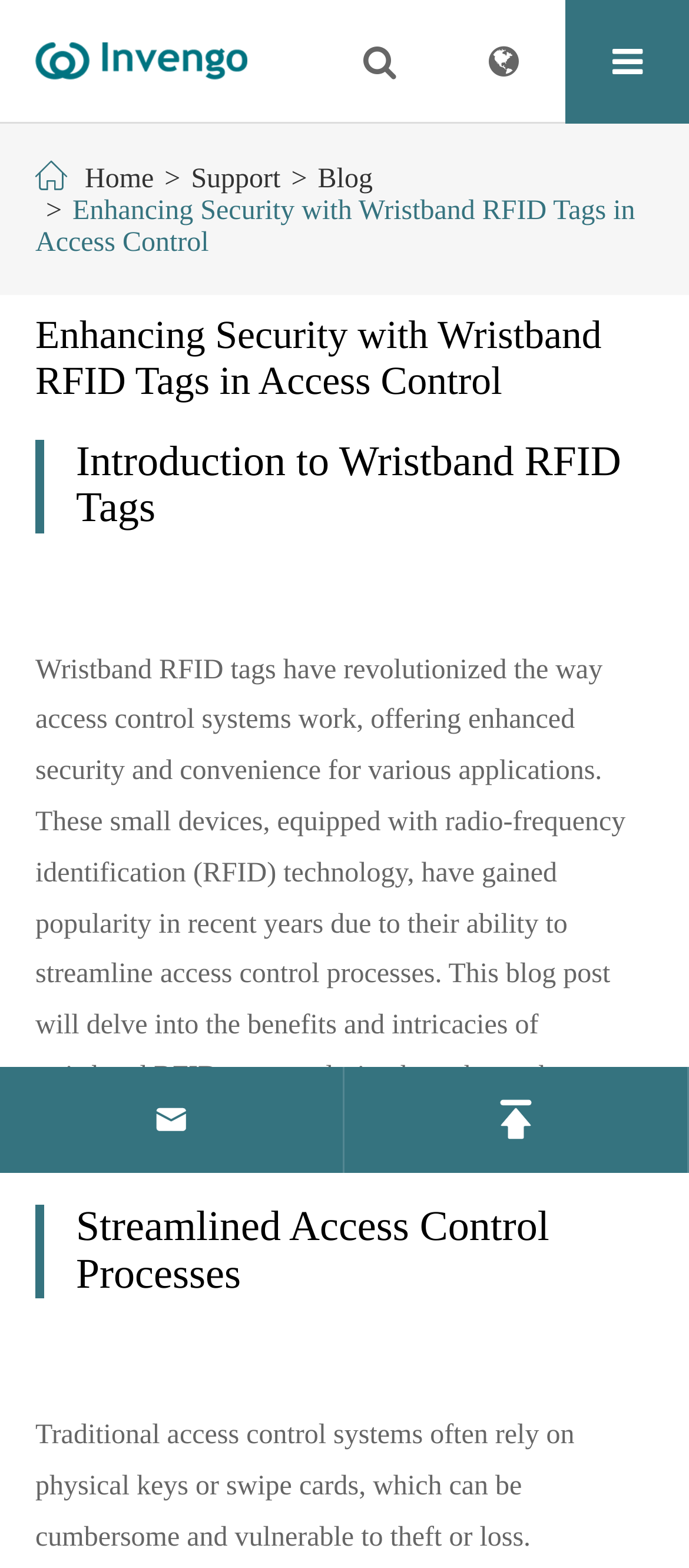Please give a short response to the question using one word or a phrase:
What is the topic of the blog post?

Wristband RFID Tags